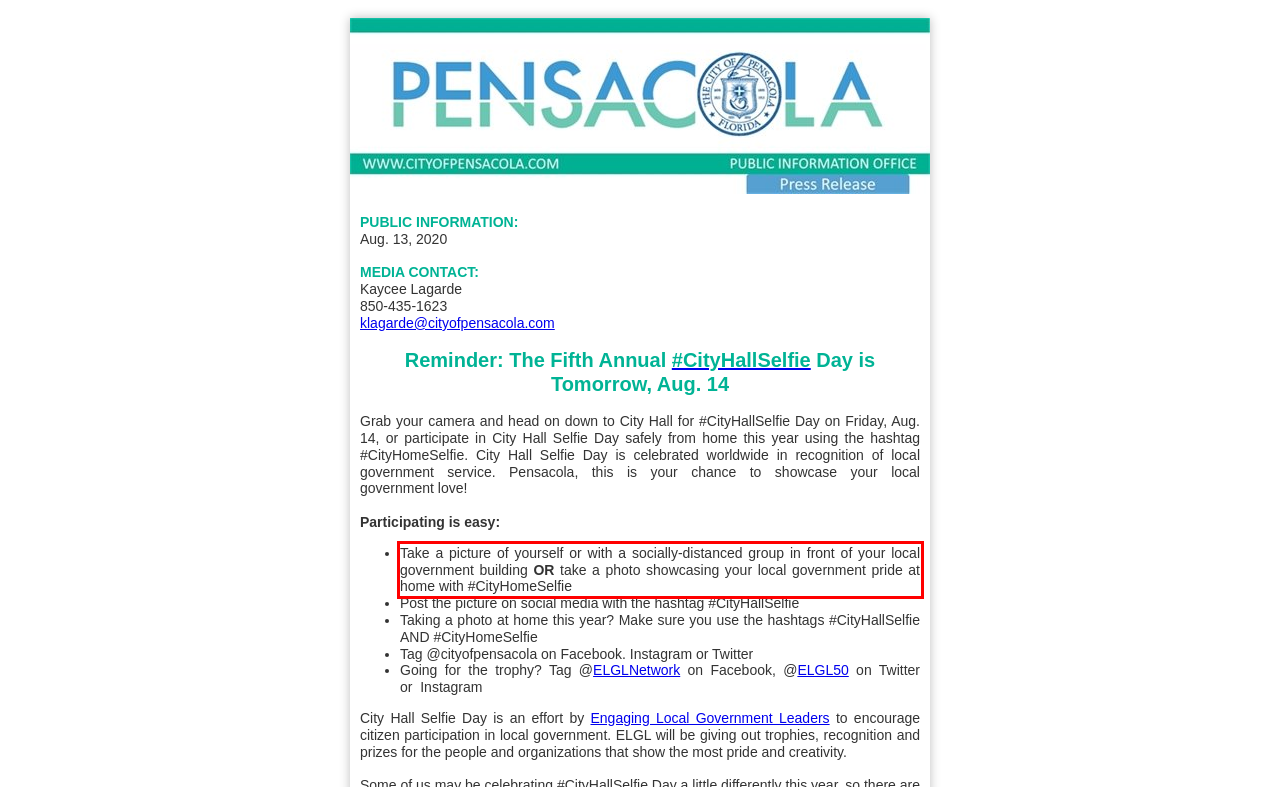Please identify and extract the text content from the UI element encased in a red bounding box on the provided webpage screenshot.

Take a picture of yourself or with a socially-distanced group in front of your local government building OR take a photo showcasing your local government pride at home with #CityHomeSelfie